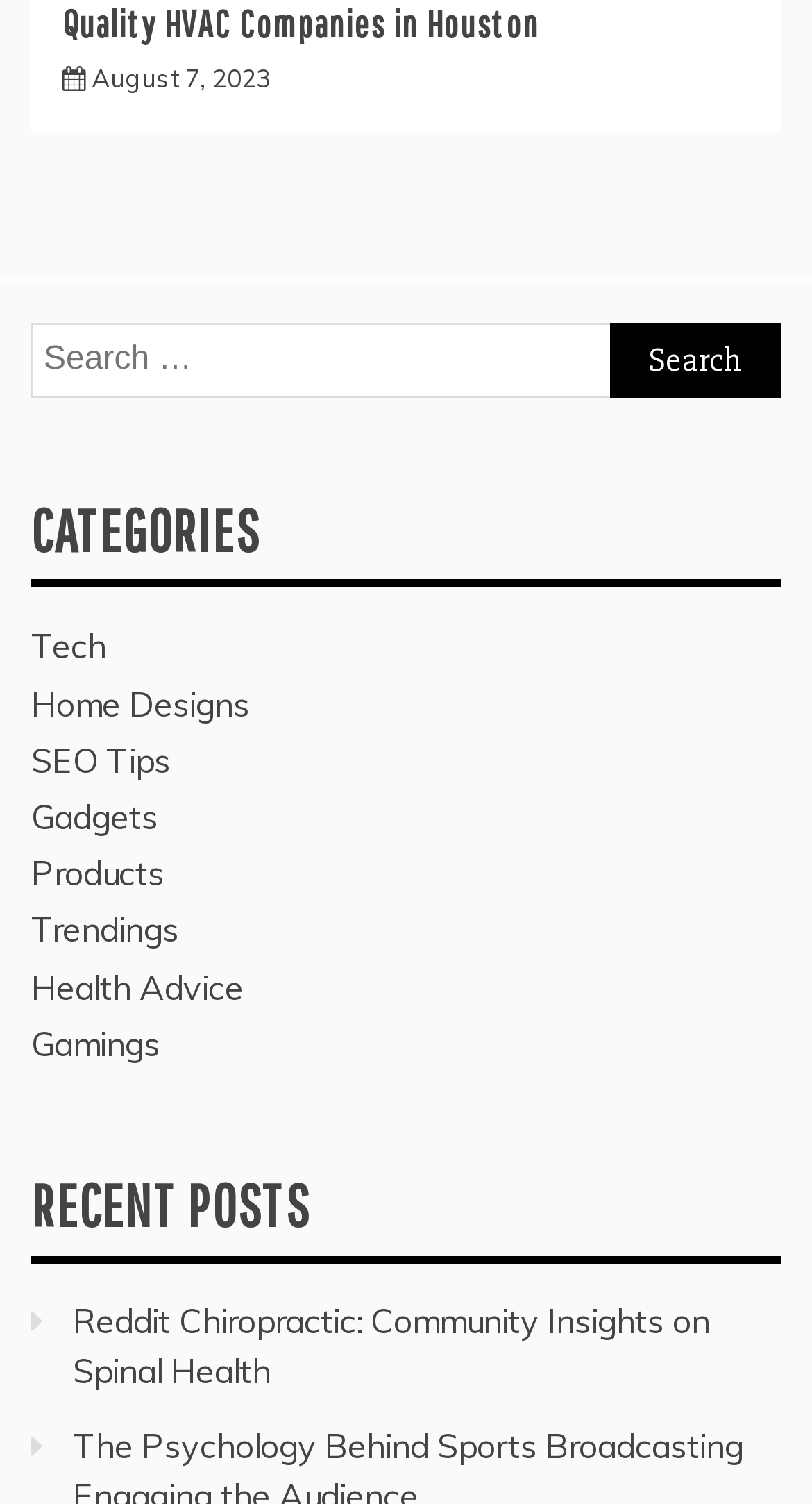What is the title of the recent post?
Using the information presented in the image, please offer a detailed response to the question.

The webpage has a section labeled 'RECENT POSTS' which lists a recent post titled 'Reddit Chiropractic: Community Insights on Spinal Health', indicating that this is a recent article or blog post on the webpage.